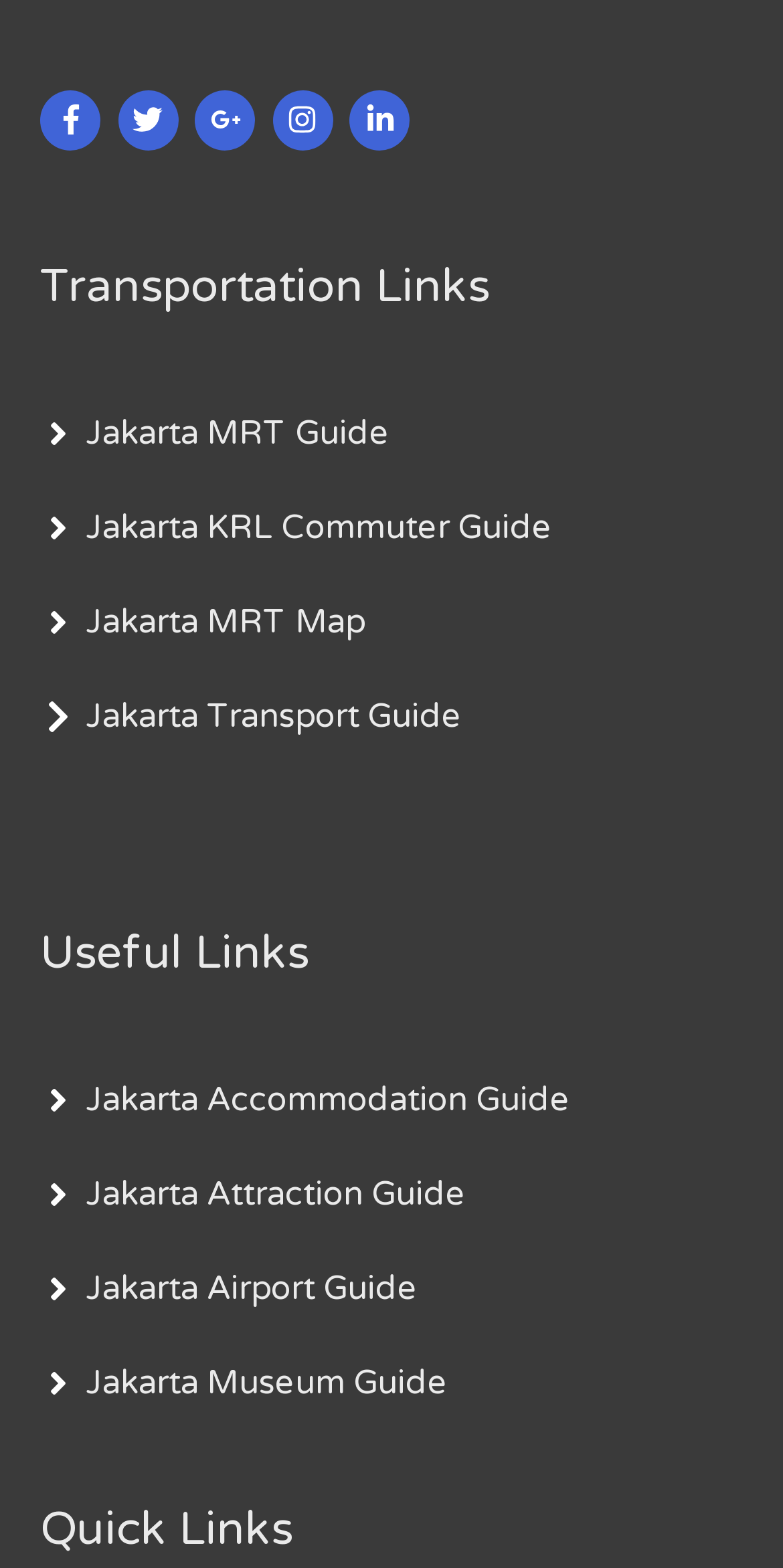Please find the bounding box for the UI component described as follows: "Jakarta KRL Commuter Guide".

[0.051, 0.324, 0.705, 0.349]